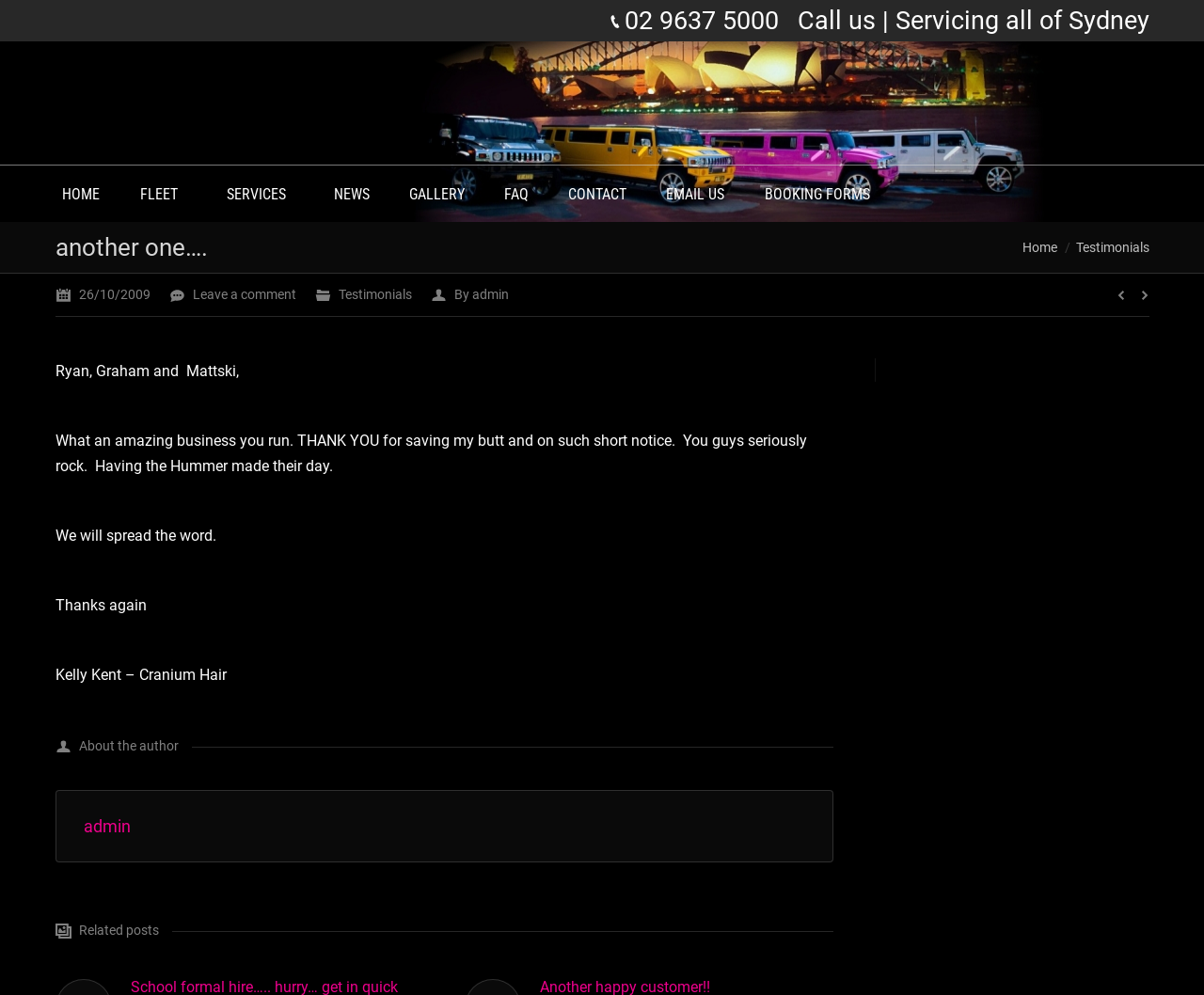Describe in detail what you see on the webpage.

This webpage appears to be a blog post or article from H2 Limousines, a limousine service based in Sydney. At the top of the page, there is a phone number "02 9637 5000" and a call-to-action "Call us | Servicing all of Sydney". Below this, there is a logo or image of H2 Limousines.

The main navigation menu is located below the logo, with links to "HOME", "FLEET", "SERVICES", "NEWS", "GALLERY", "FAQ", "CONTACT", "EMAIL US", and "BOOKING FORMS". 

The main content of the page is a blog post titled "another one….". The post has a heading and a brief introduction, followed by a testimonial from a satisfied customer, Ryan, Graham, and Mattski, who praise the service for saving their event on short notice. The testimonial is accompanied by a quote from Kelly Kent, owner of Cranium Hair.

Below the testimonial, there is a section with links to related posts and information about the author of the post. At the bottom of the page, there is a complementary section with some additional text or links.

Throughout the page, there are several layout tables and static text elements that provide structure and content to the page.